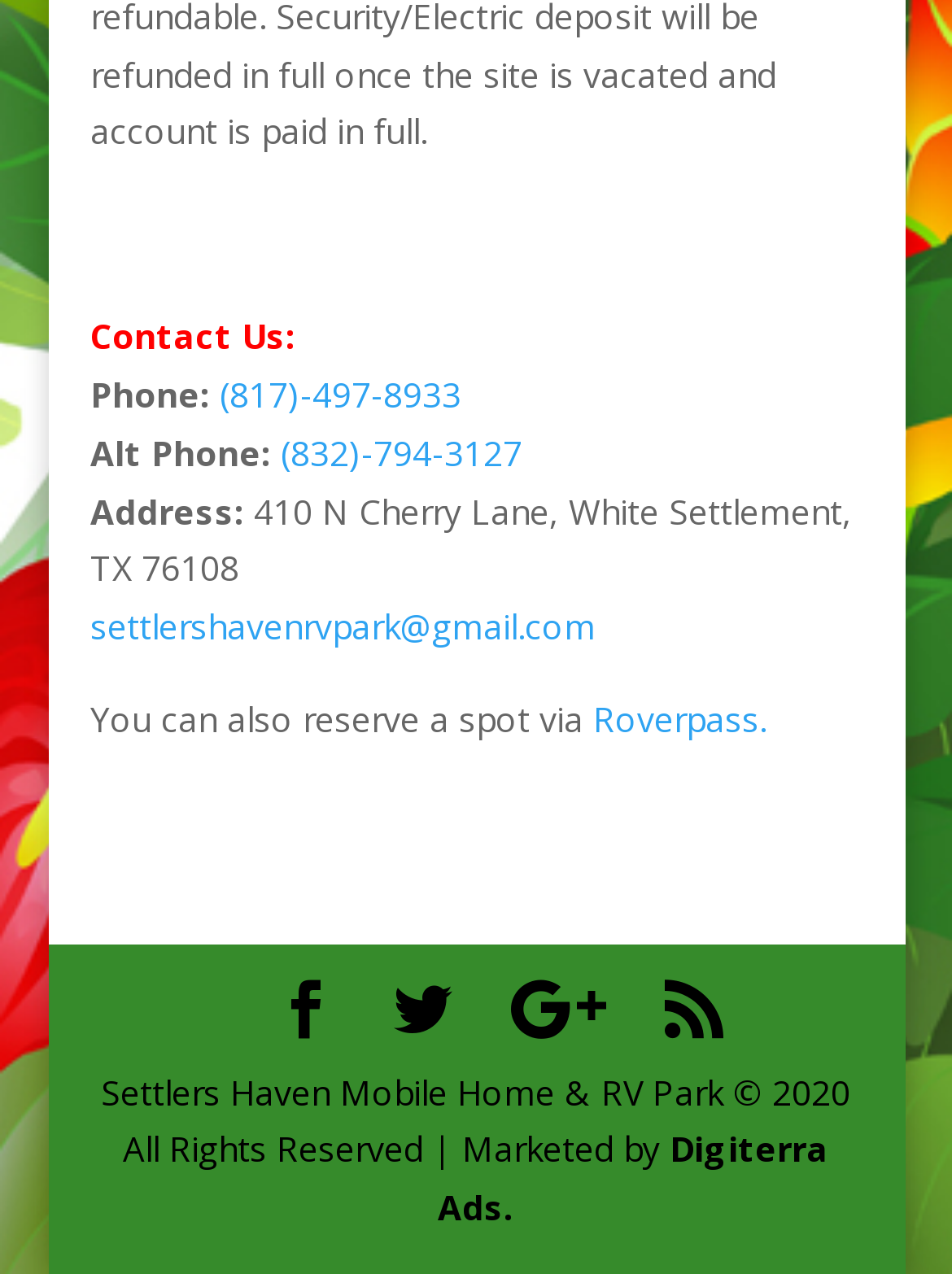Locate the bounding box coordinates of the clickable part needed for the task: "Visit Roverpass".

[0.623, 0.546, 0.805, 0.582]